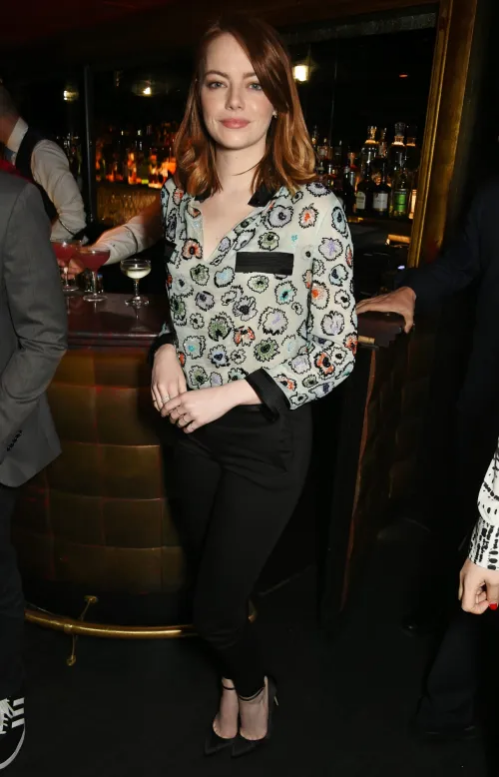Paint a vivid picture of the image with your description.

In this vibrant image, actress Emma Stone showcases her chic style at a fashionable event. She is seen standing casually in front of a sophisticated bar, adorned with a sparkling array of bottles in the background. Emma wears a sequined floral shirt that exudes artistic flair, complemented by tailored black trousers that enhance her sleek silhouette. Her look is completed with elegant black ankle strap pumps, contributing to an overall impression of modern elegance. The setting hints at an upscale atmosphere, perfect for mingling and enjoying cocktails, as indicated by the drinks in the hands of nearby guests. Emma’s confident pose and subtle smile capture the essence of contemporary glamour in social gatherings.